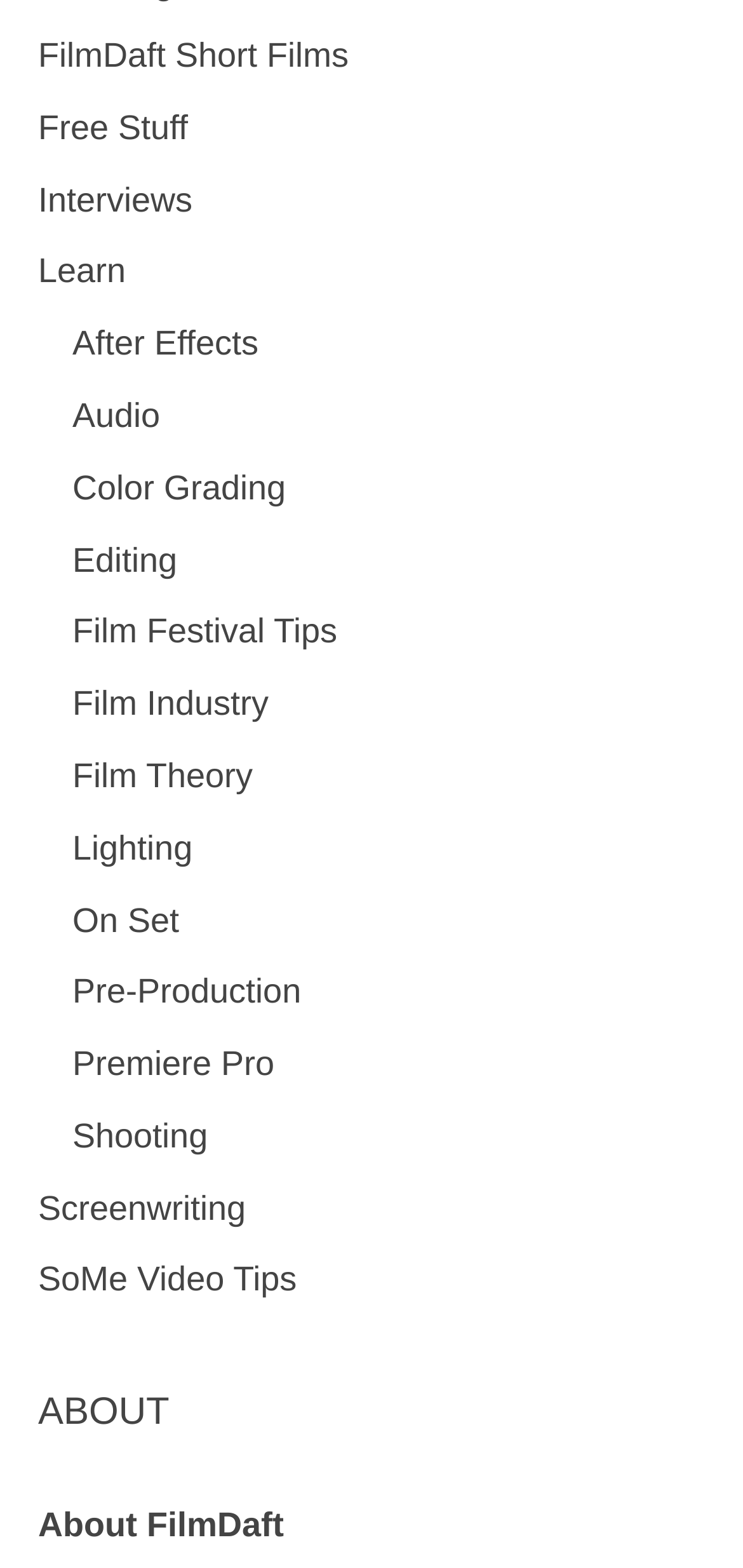Please determine the bounding box of the UI element that matches this description: Color Grading. The coordinates should be given as (top-left x, top-left y, bottom-right x, bottom-right y), with all values between 0 and 1.

[0.097, 0.299, 0.385, 0.323]